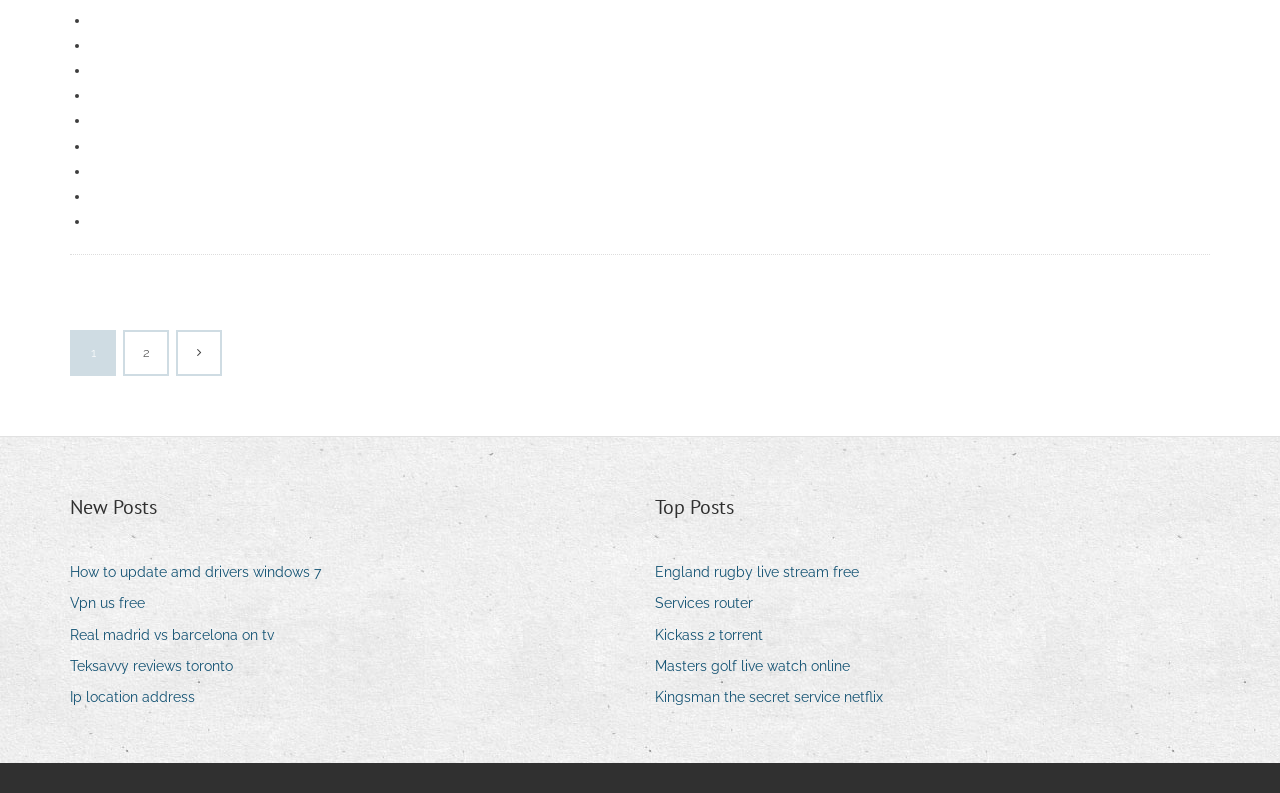Determine the bounding box coordinates of the region that needs to be clicked to achieve the task: "View 'How to update amd drivers windows 7'".

[0.055, 0.705, 0.262, 0.739]